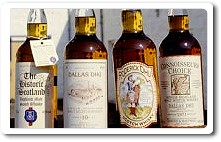Break down the image and describe each part extensively.

The image showcases a collection of exceptional Scotch whisky bottles, prominently featuring the Dallas Dhu brand, known for its rich heritage and quality. From left to right, the first bottle is labeled "The Whisky of Scotland," hinting at the pride of Scottish distilling. The second bottle prominently displays the "Dallas Dhu" label, which connects to the distillery that was established in 1898 in Forres, Morayshire. This particular bottle, noted for its distinguished character, is a testament to the distillery's tradition of crafting full-bodied whiskies with honey and chocolate aromas. Following it is another labeled "Roderick Dhu," a whisky crafted for Glasgow firm's blend, showcasing the distillery's historical ties. The final bottle on the right is labeled "Donan's Choice," further exemplifying the diversity in Scotch whiskies. Together, these bottles represent a blend of history, craftsmanship, and the unique flavors sourced from the Scottish landscape.